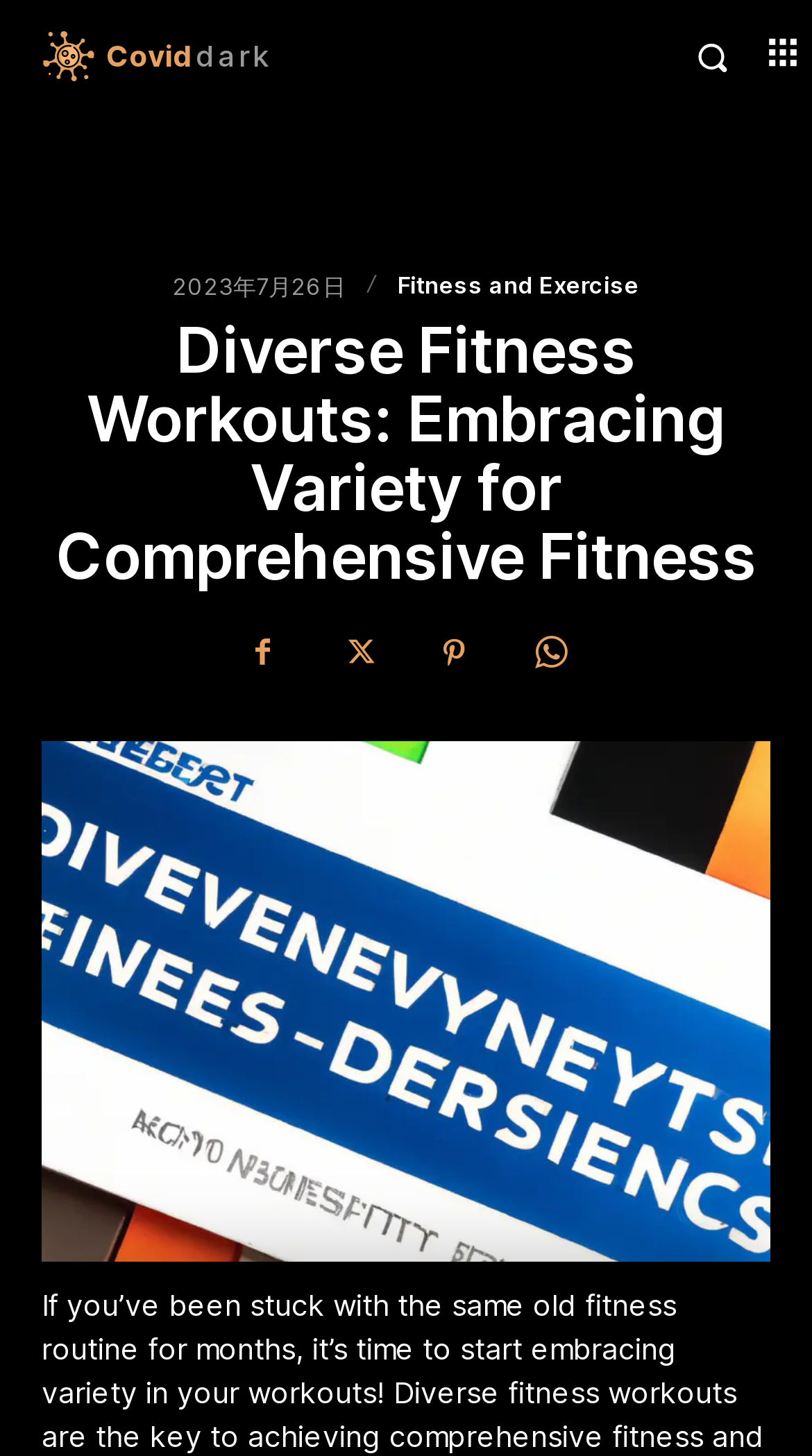Identify the bounding box coordinates for the UI element described as follows: "Pinterest". Ensure the coordinates are four float numbers between 0 and 1, formatted as [left, top, right, bottom].

[0.508, 0.42, 0.61, 0.477]